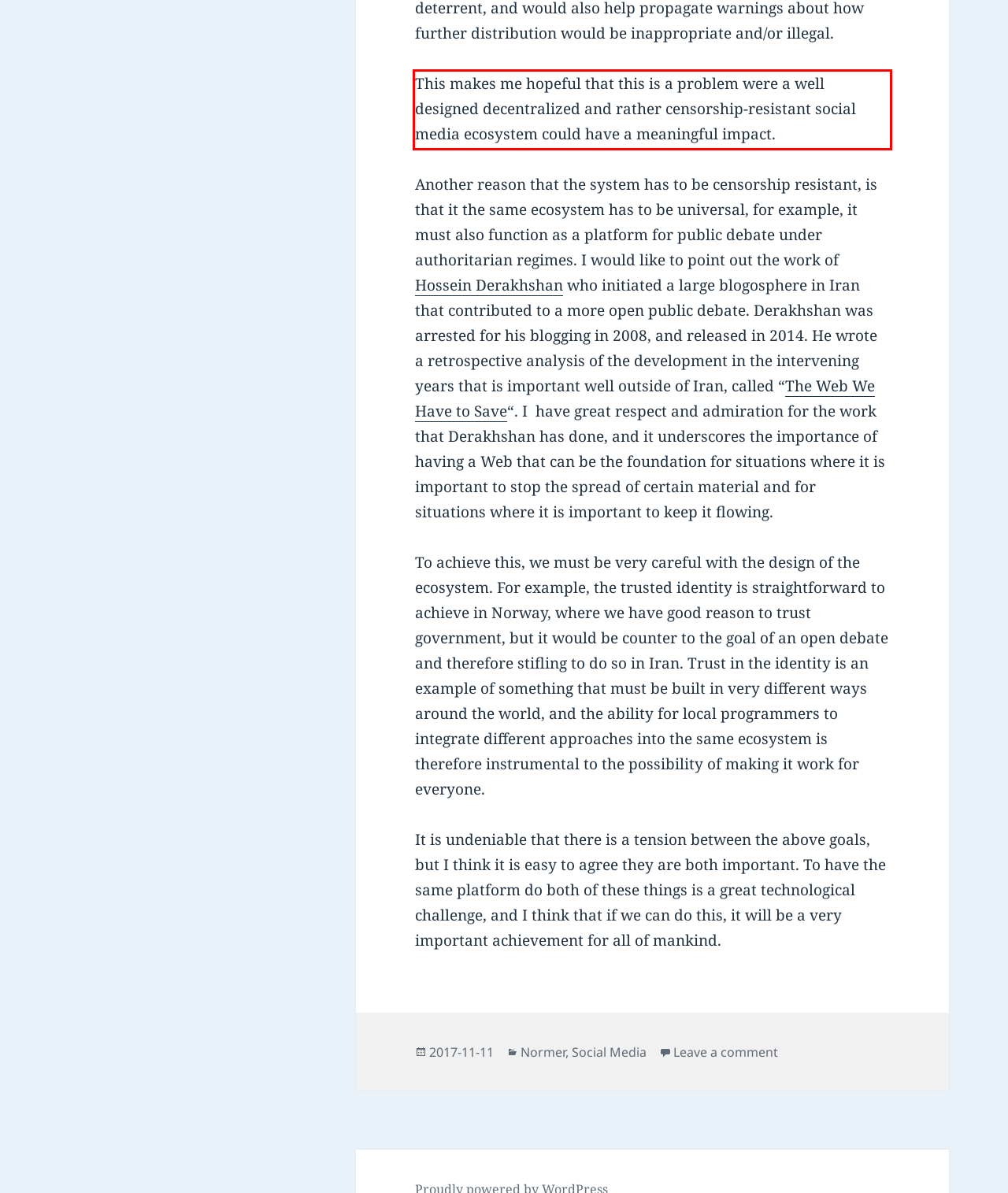Examine the webpage screenshot and use OCR to recognize and output the text within the red bounding box.

This makes me hopeful that this is a problem were a well designed decentralized and rather censorship-resistant social media ecosystem could have a meaningful impact.